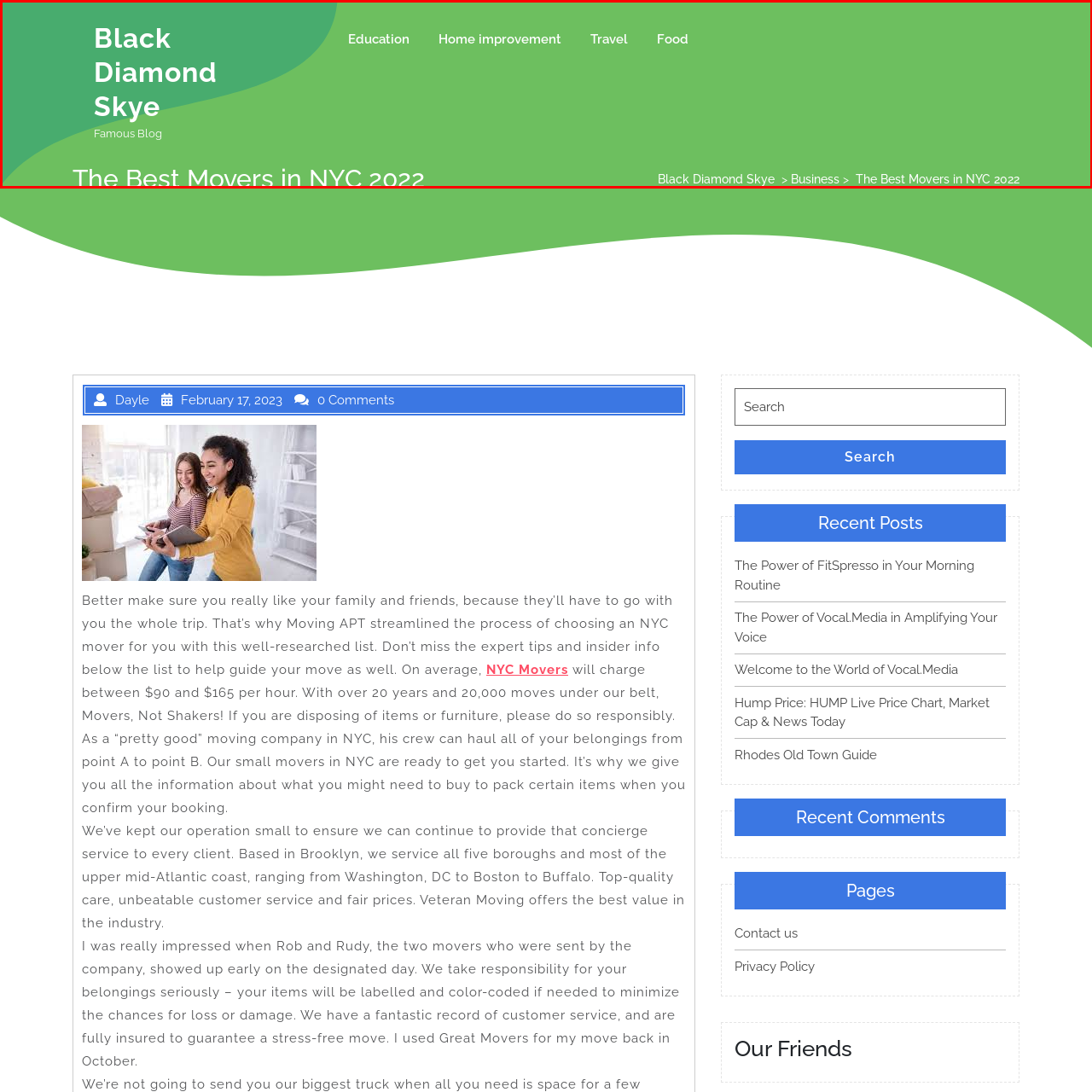Narrate the specific details and elements found within the red-bordered image.

The image prominently features the title "The Best Movers in NYC 2022" set against a vibrant green background that embodies the theme of the blog, "Black Diamond Skye." This section highlights essential navigation links like "Education," "Home improvement," "Travel," and "Food," suggesting the blog's diverse content offerings. The clean, modern font and spirited color scheme give it an inviting and fresh feel, ideal for engaging readers seeking information on moving services in New York City. The overall design aligns with contemporary web aesthetics, making it visually appealing and easy to navigate.